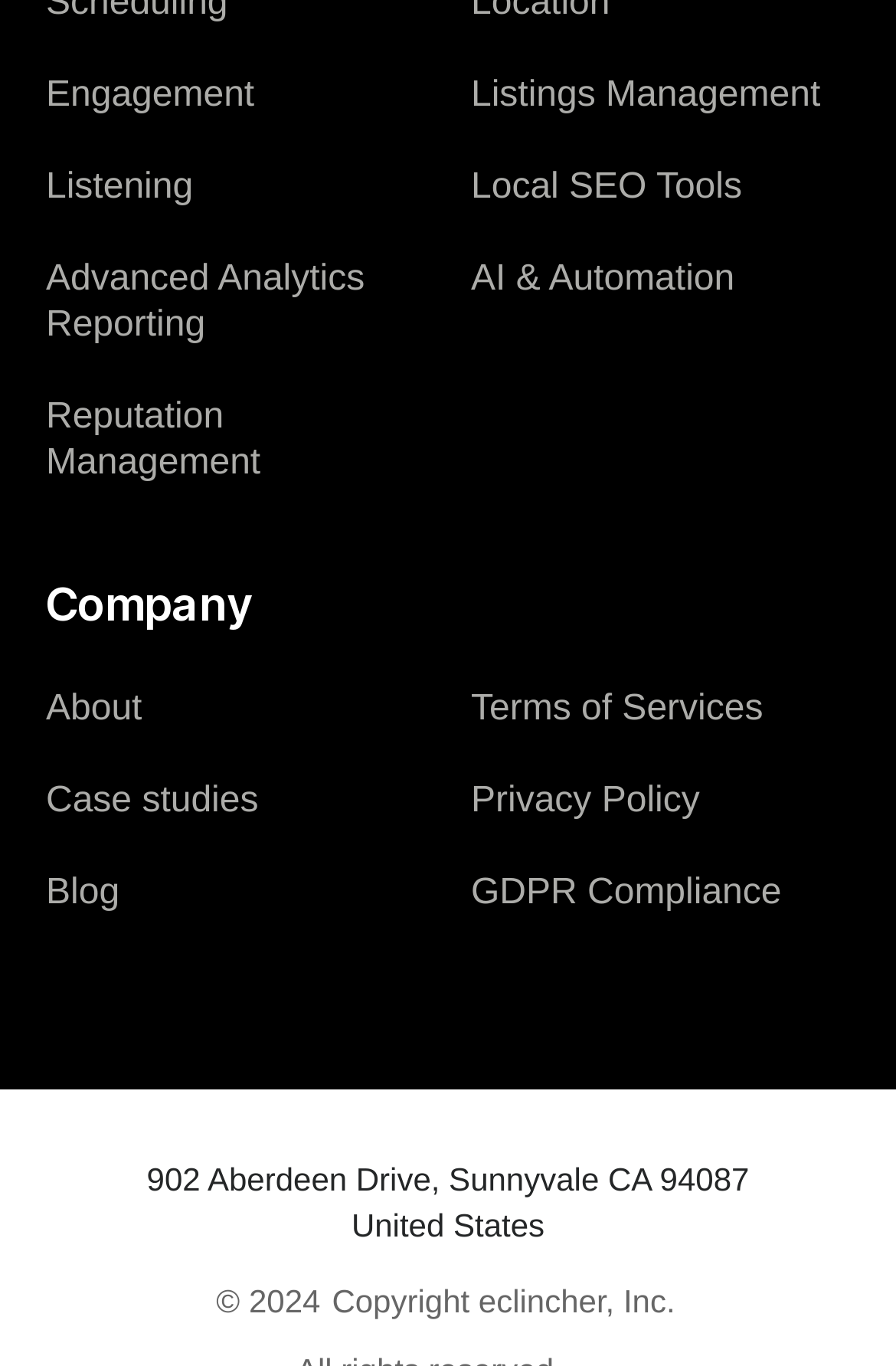Can you provide the bounding box coordinates for the element that should be clicked to implement the instruction: "Access Local SEO Tools"?

[0.526, 0.104, 0.949, 0.172]